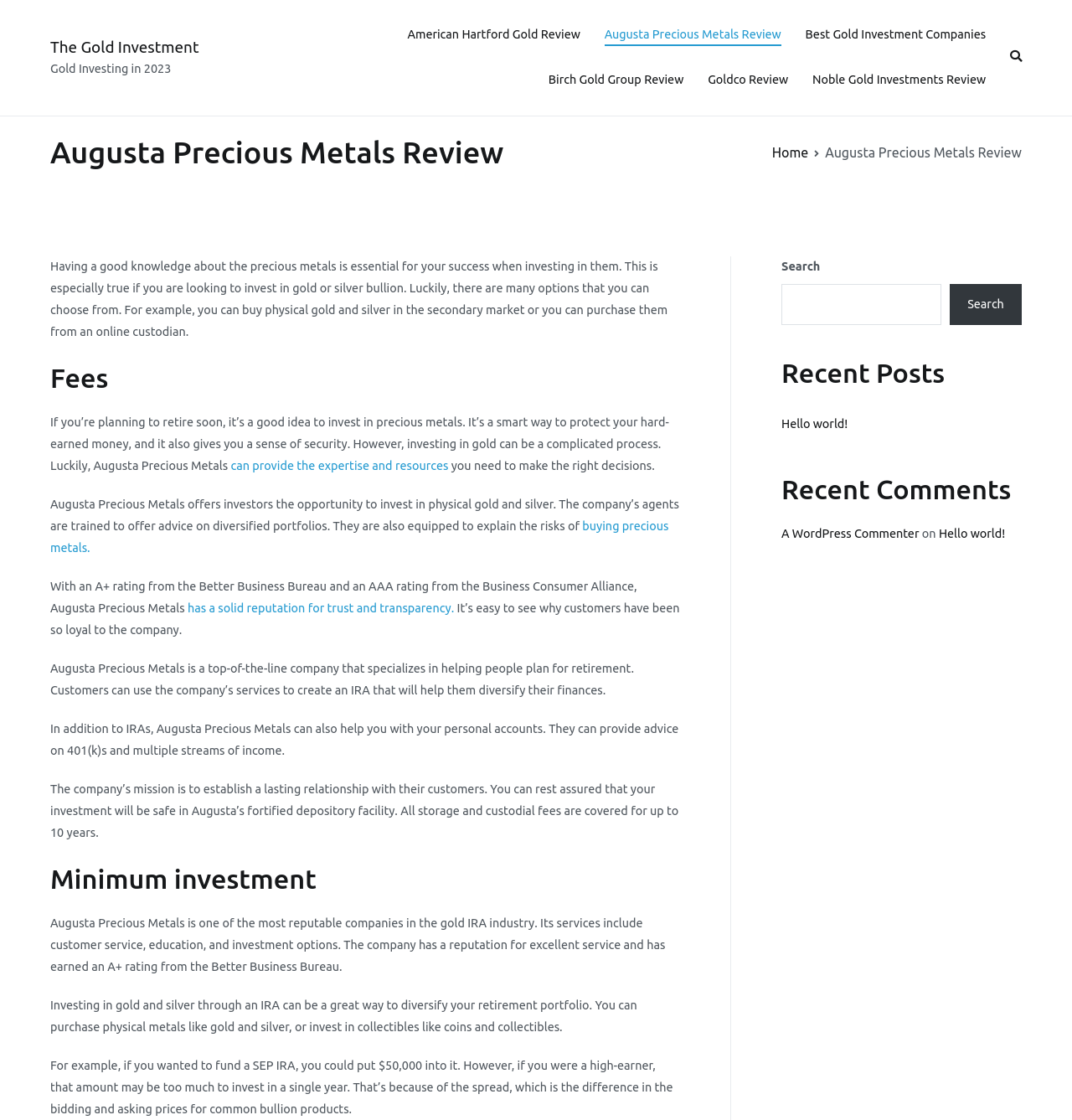Can you look at the image and give a comprehensive answer to the question:
What rating does Augusta Precious Metals have from the Better Business Bureau?

The webpage mentions that Augusta Precious Metals has an A+ rating from the Better Business Bureau, indicating its reputation for trust and transparency.